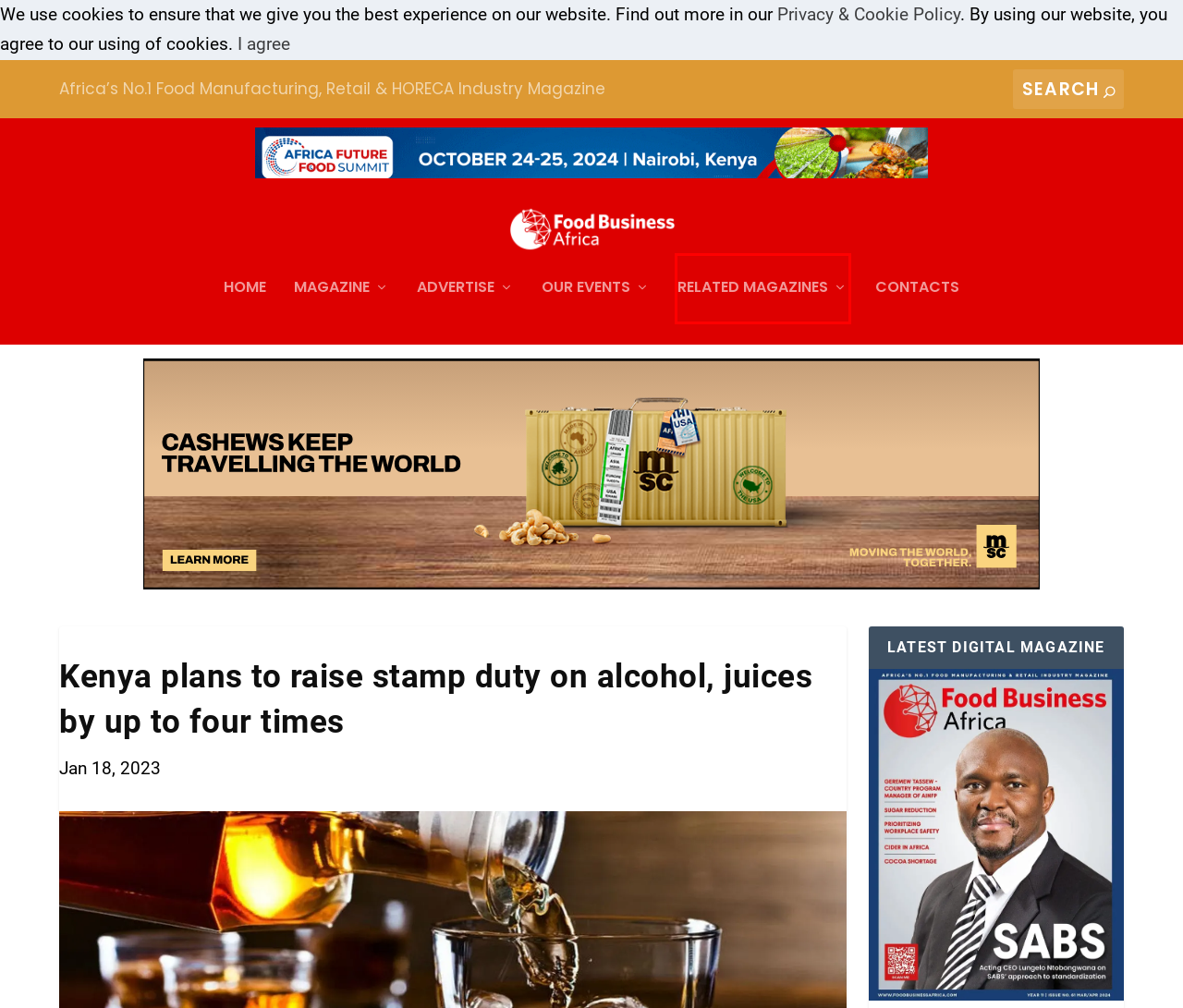You are provided with a screenshot of a webpage containing a red rectangle bounding box. Identify the webpage description that best matches the new webpage after the element in the bounding box is clicked. Here are the potential descriptions:
A. Privacy & Cookies Policy | Food Business Africa Magazine
B. ADVERTISE WITH US - PRINT & DIGITAL | Food Business Africa Magazine
C. Food Safety Africa Magazine
D. Food Business Africa | Africa's No. 1 Food Industry Magazine
E. PAST MAGAZINE ISSUES | Food Business Africa Magazine
F. CONTACT | Food Business Africa Magazine
G. Africa Future Food Summit - Sustainable Food Systems Conference
H. Food Business Africa Magazine

C